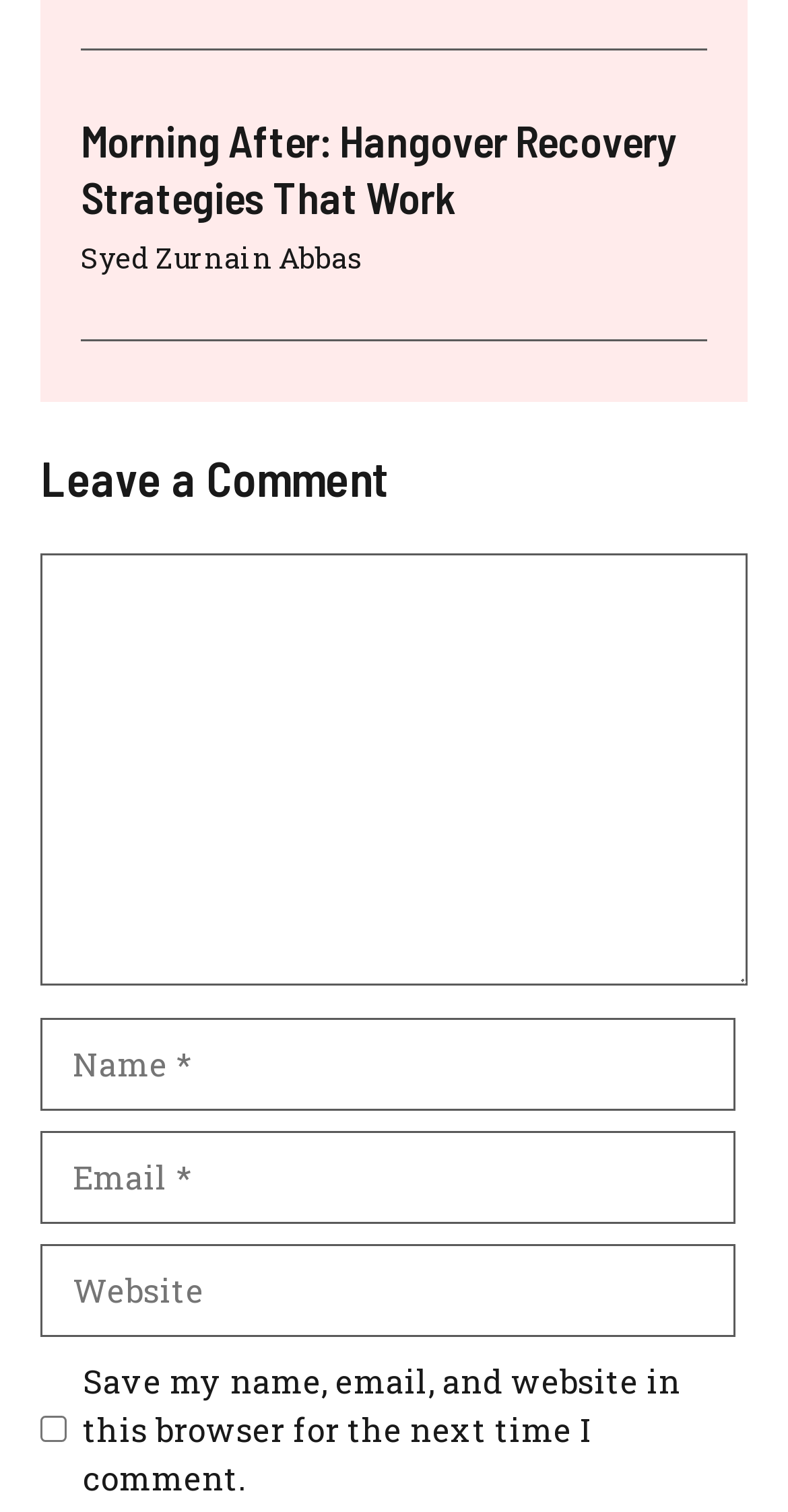What is the author of the article?
Examine the image and give a concise answer in one word or a short phrase.

Syed Zurnain Abbas